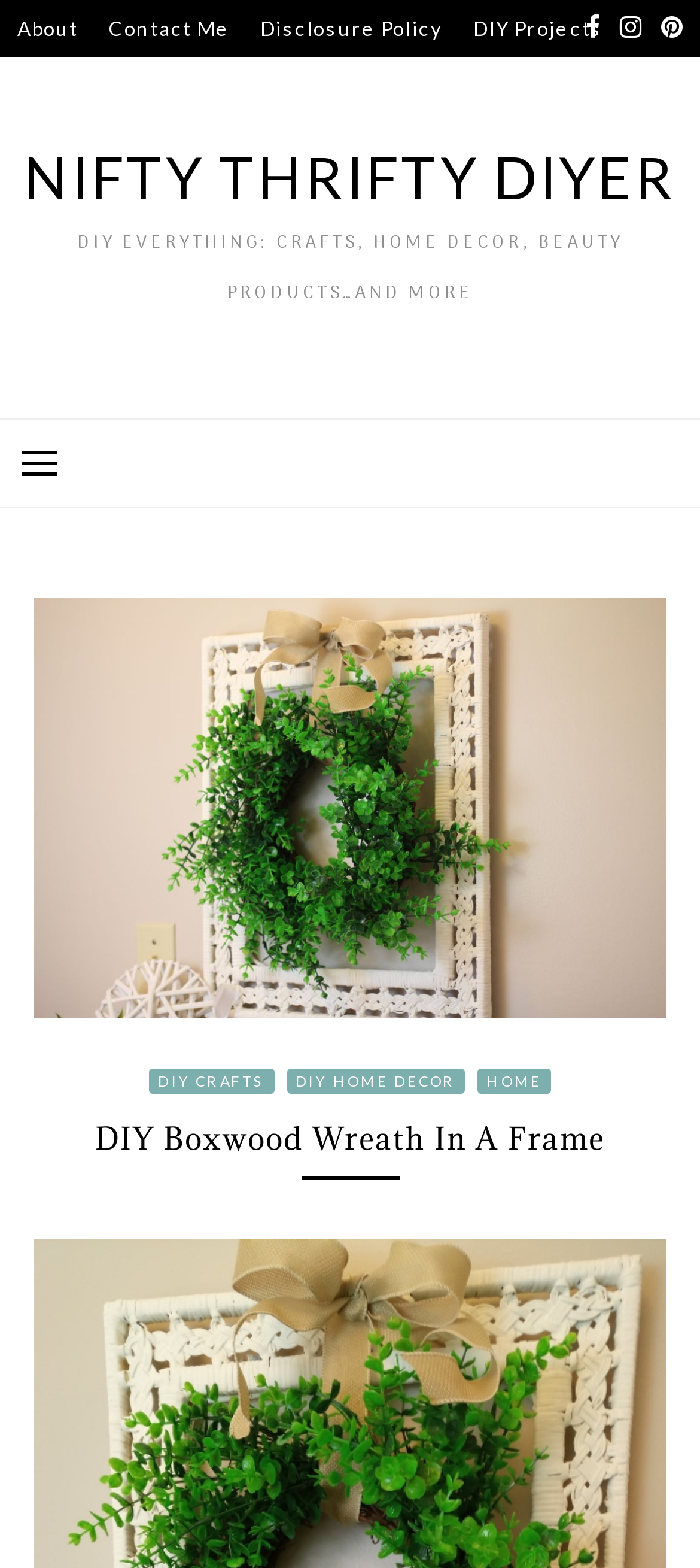Find the bounding box coordinates of the element's region that should be clicked in order to follow the given instruction: "Visit DIY Projects page". The coordinates should consist of four float numbers between 0 and 1, i.e., [left, top, right, bottom].

[0.676, 0.0, 0.861, 0.037]